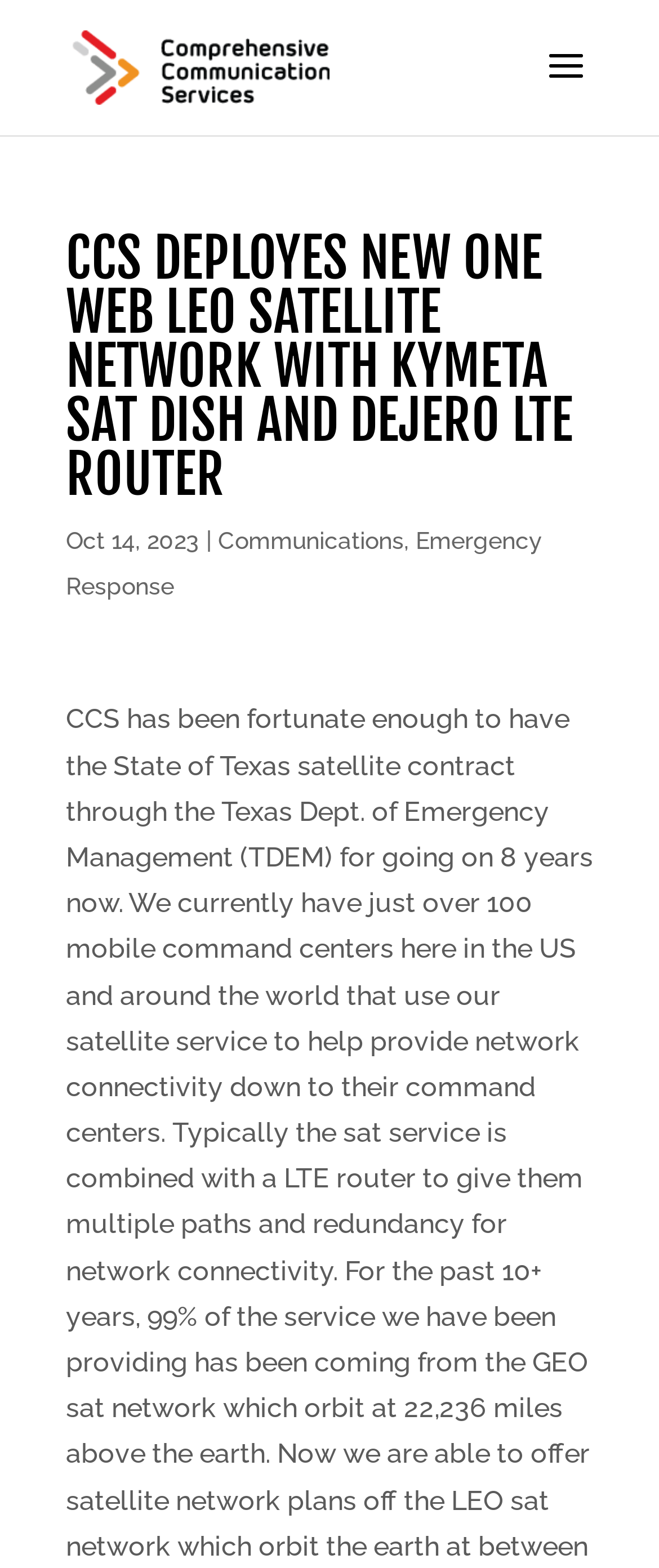What type of router is mentioned in the article?
Using the visual information from the image, give a one-word or short-phrase answer.

Dejero LTE router